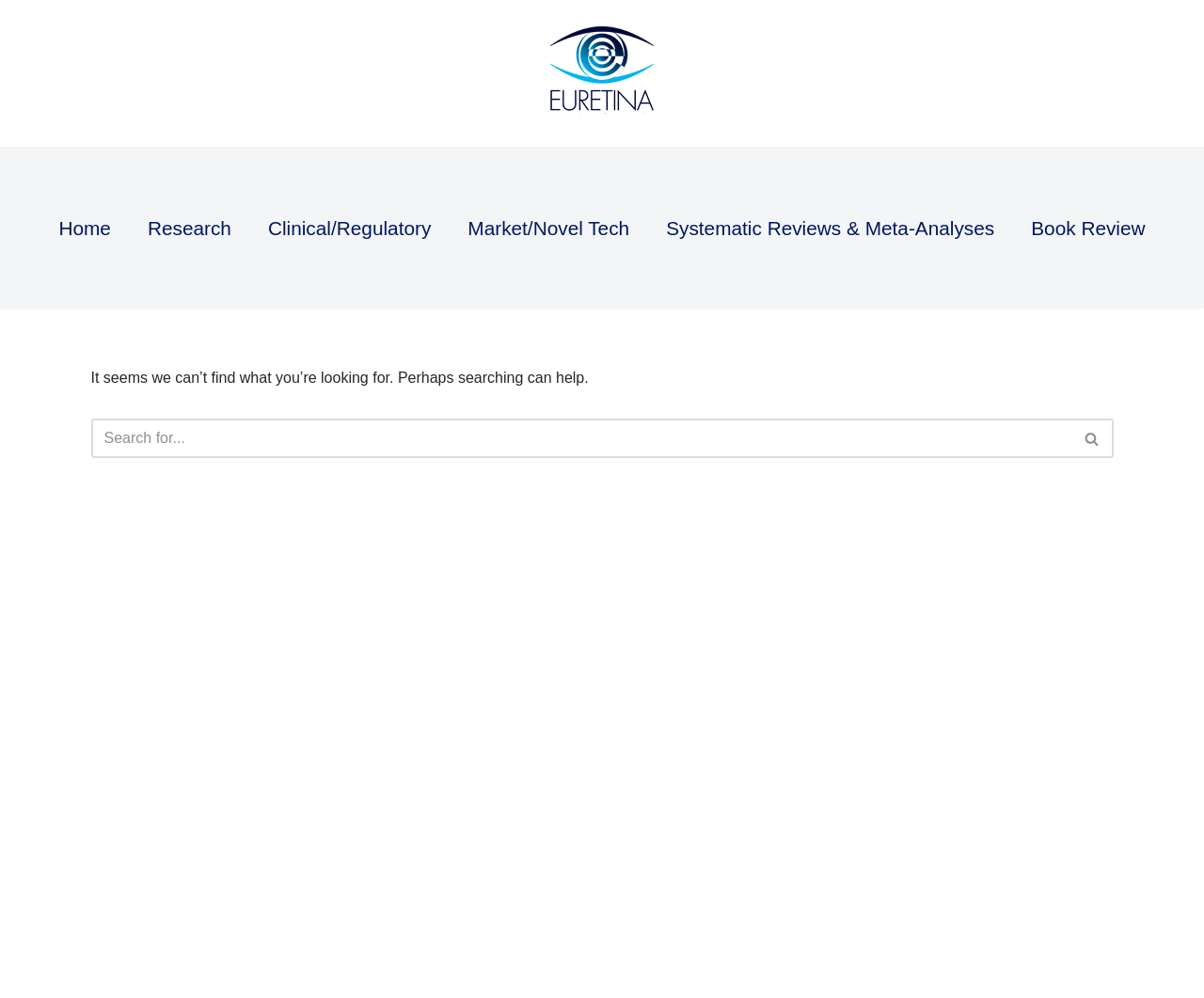Please respond to the question with a concise word or phrase:
How many main menu items are there?

6